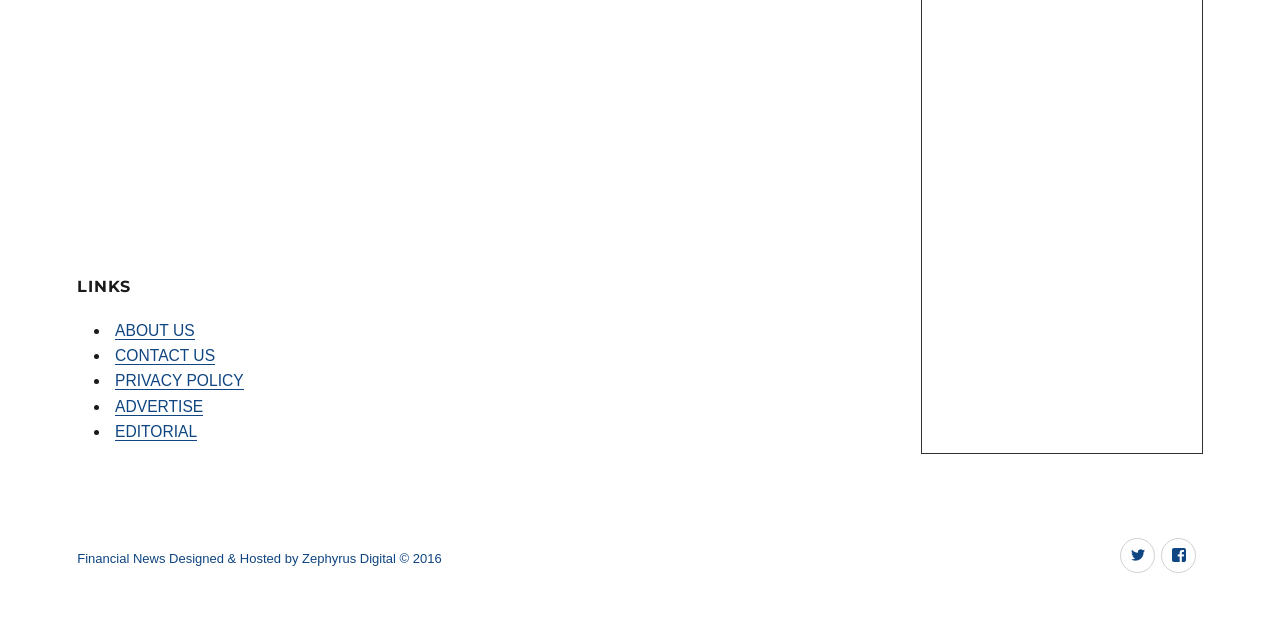Provide a short, one-word or phrase answer to the question below:
What is the first link in the LINKS section?

ABOUT US